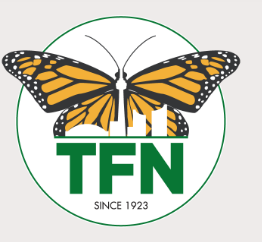What does the green ring around the logo represent? From the image, respond with a single word or brief phrase.

Significance